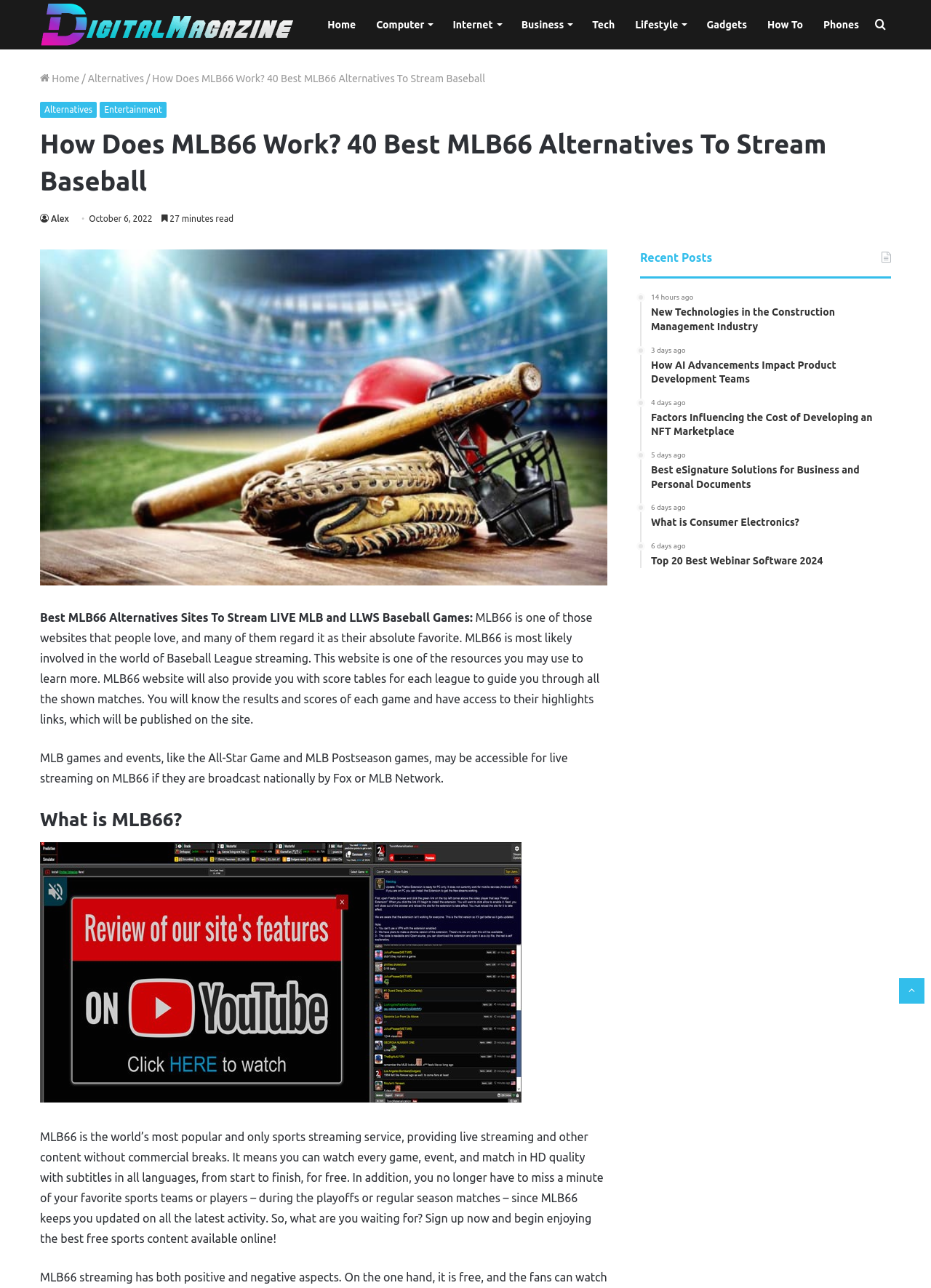Please locate the bounding box coordinates of the element that should be clicked to achieve the given instruction: "Go back to the top of the page".

[0.961, 0.759, 0.988, 0.779]